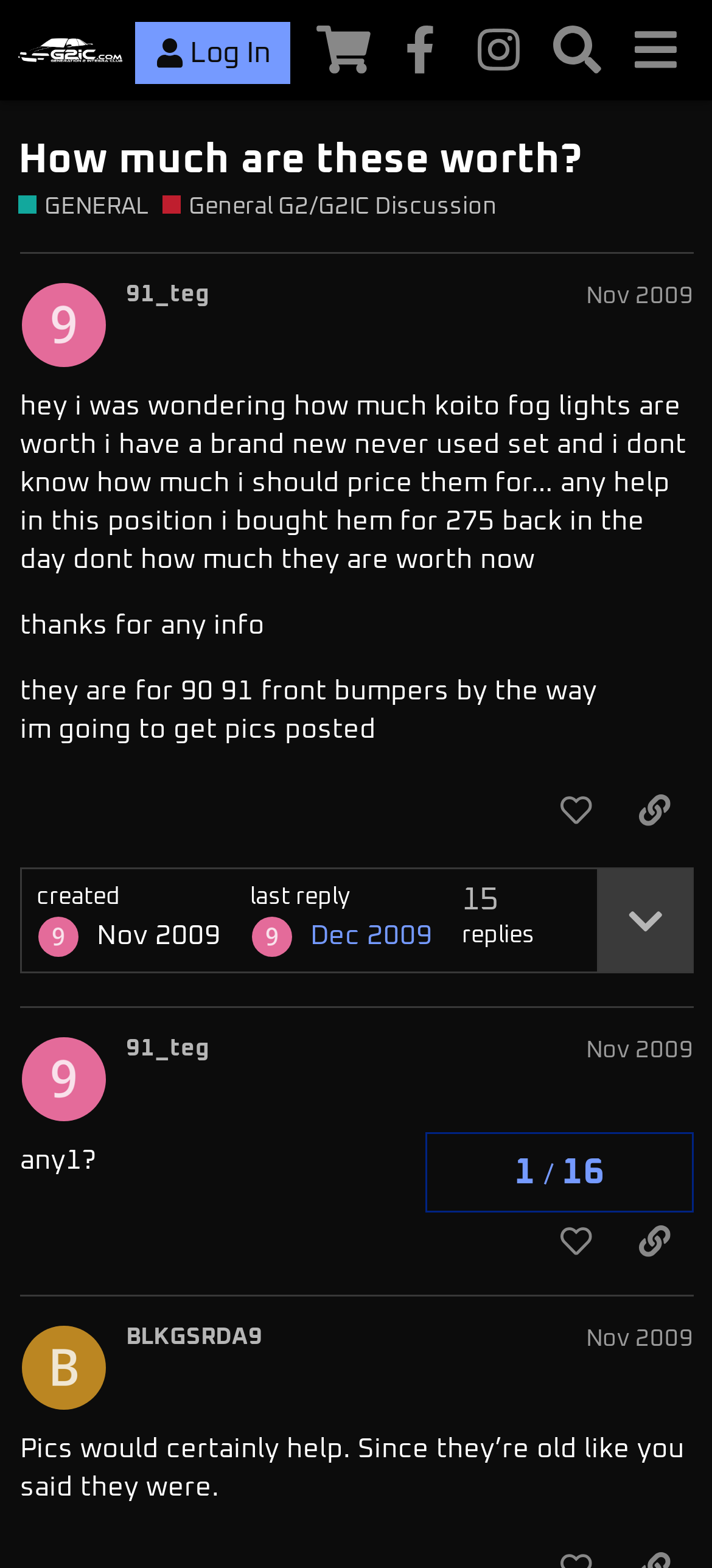Using the provided element description: "Paco de Lucia", identify the bounding box coordinates. The coordinates should be four floats between 0 and 1 in the order [left, top, right, bottom].

None